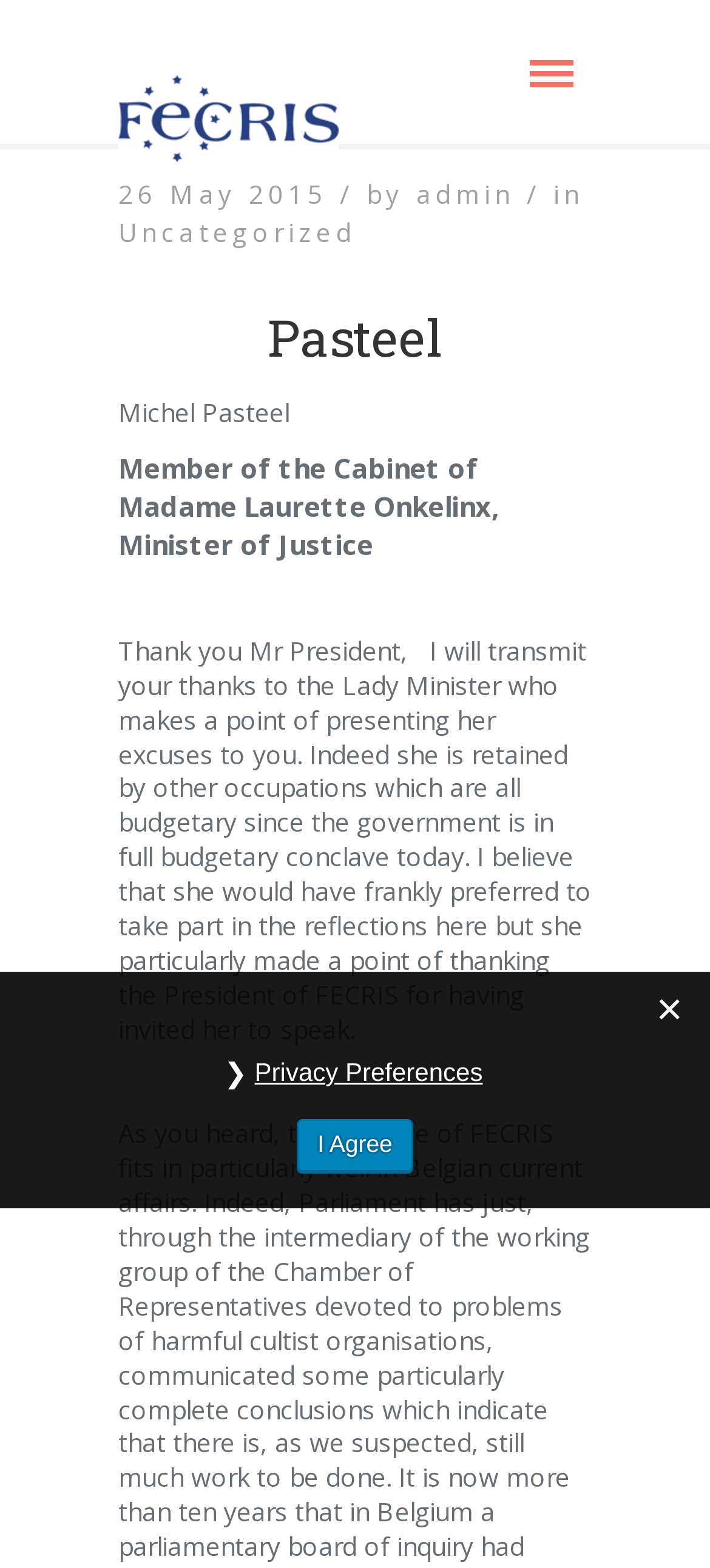Locate the bounding box for the described UI element: "alt="logo"". Ensure the coordinates are four float numbers between 0 and 1, formatted as [left, top, right, bottom].

[0.167, 0.065, 0.477, 0.084]